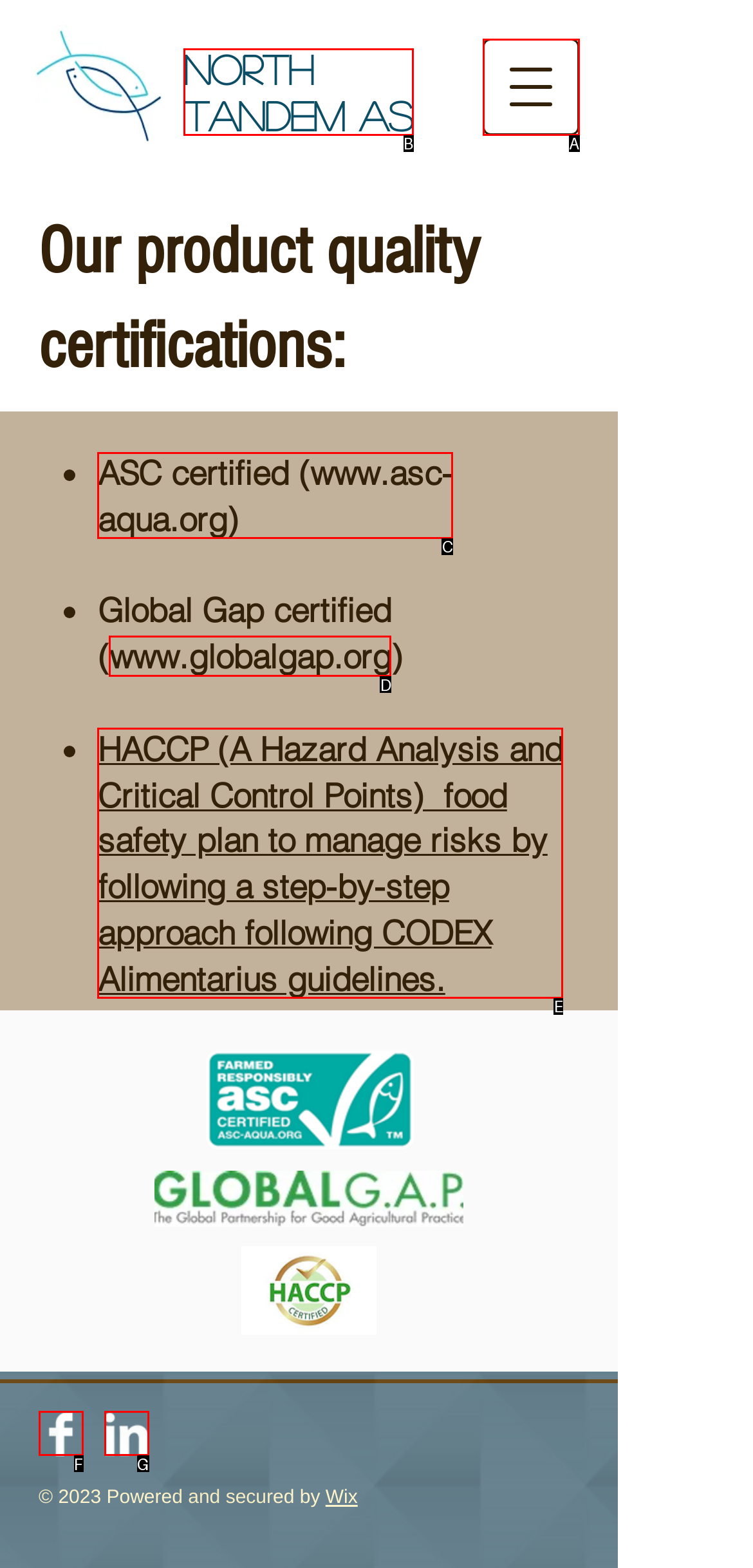Pick the HTML element that corresponds to the description: aria-label="Facebook Clean"
Answer with the letter of the correct option from the given choices directly.

F